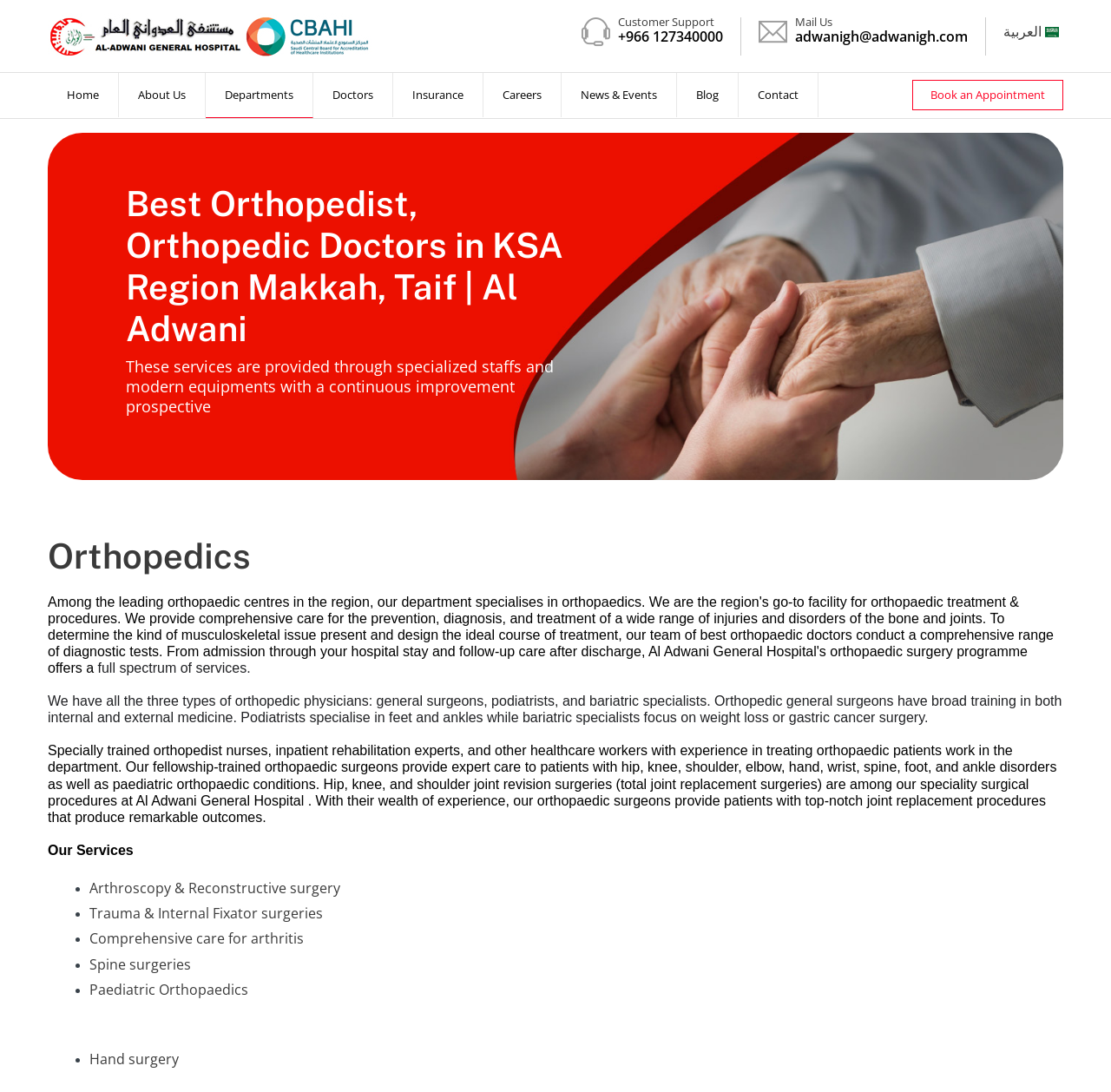What is the primary heading on this webpage?

Best Orthopedist, Orthopedic Doctors in KSA Region Makkah, Taif | Al Adwani